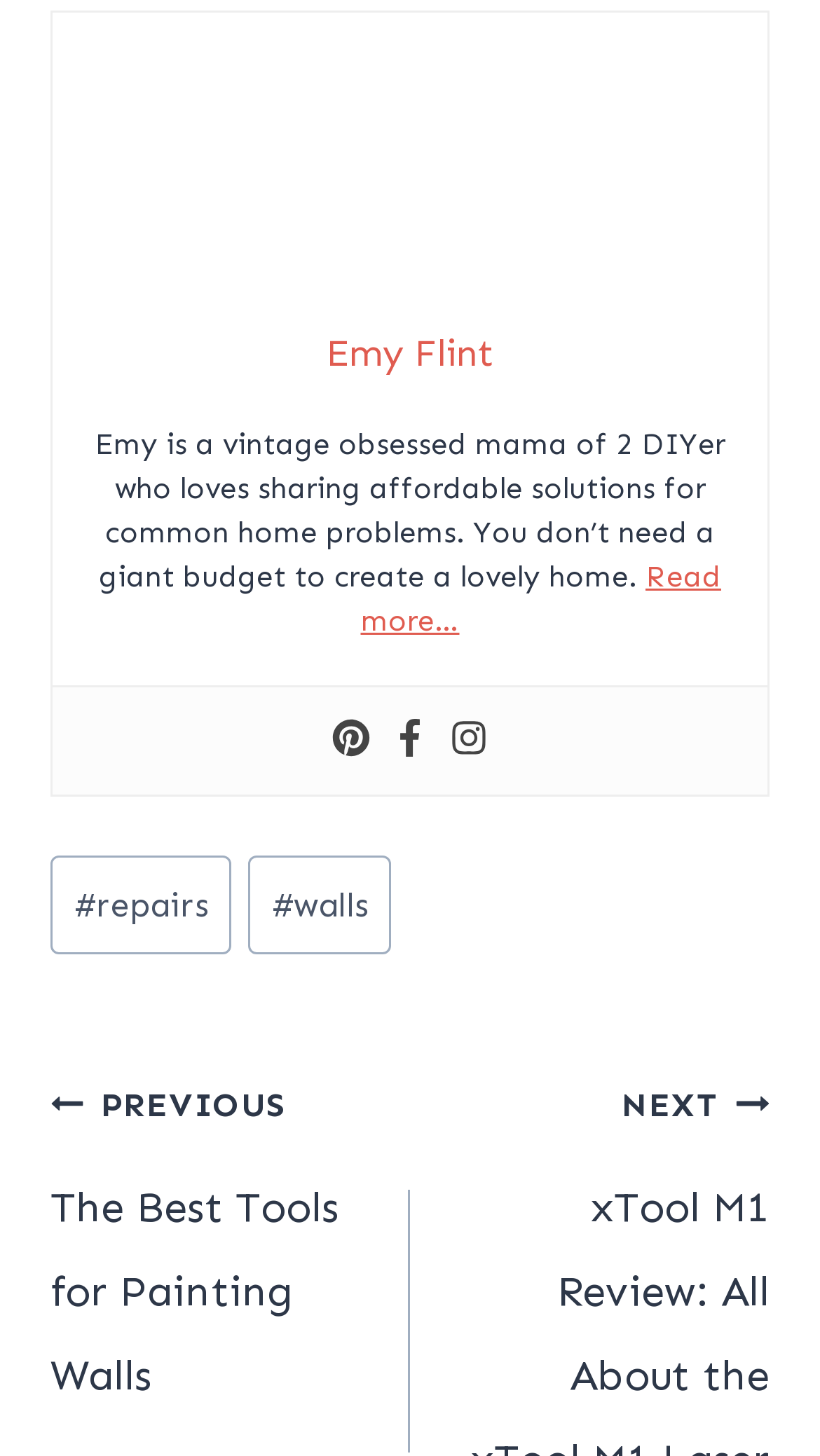Please specify the coordinates of the bounding box for the element that should be clicked to carry out this instruction: "follow Emy on Pinterest". The coordinates must be four float numbers between 0 and 1, formatted as [left, top, right, bottom].

[0.405, 0.494, 0.451, 0.524]